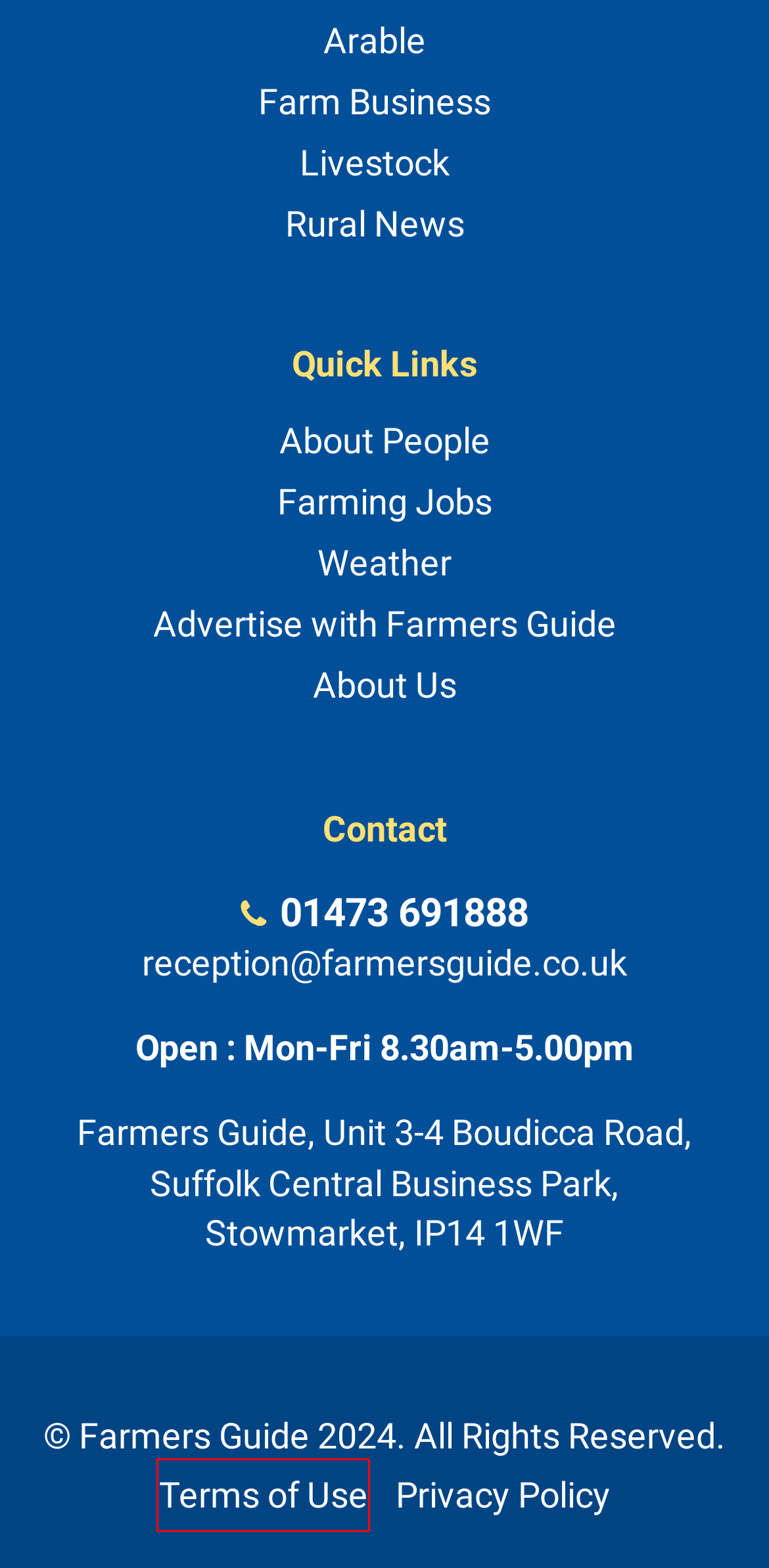You are presented with a screenshot of a webpage containing a red bounding box around a particular UI element. Select the best webpage description that matches the new webpage after clicking the element within the bounding box. Here are the candidates:
A. Farming Jobs | Careers in Farming | Farmers Guide
B. About Us - Farmers Guide
C. Terms of Use - Farmers Guide
D. Drainage & Irrigation - Farmers Guide
E. Advertise with Farmers Guide - Farmers Guide
F. Green Party publishes plans for food and farming - Farmers Guide
G. Careers - Farmers Guide
H. Privacy Policy - Farmers Guide

C